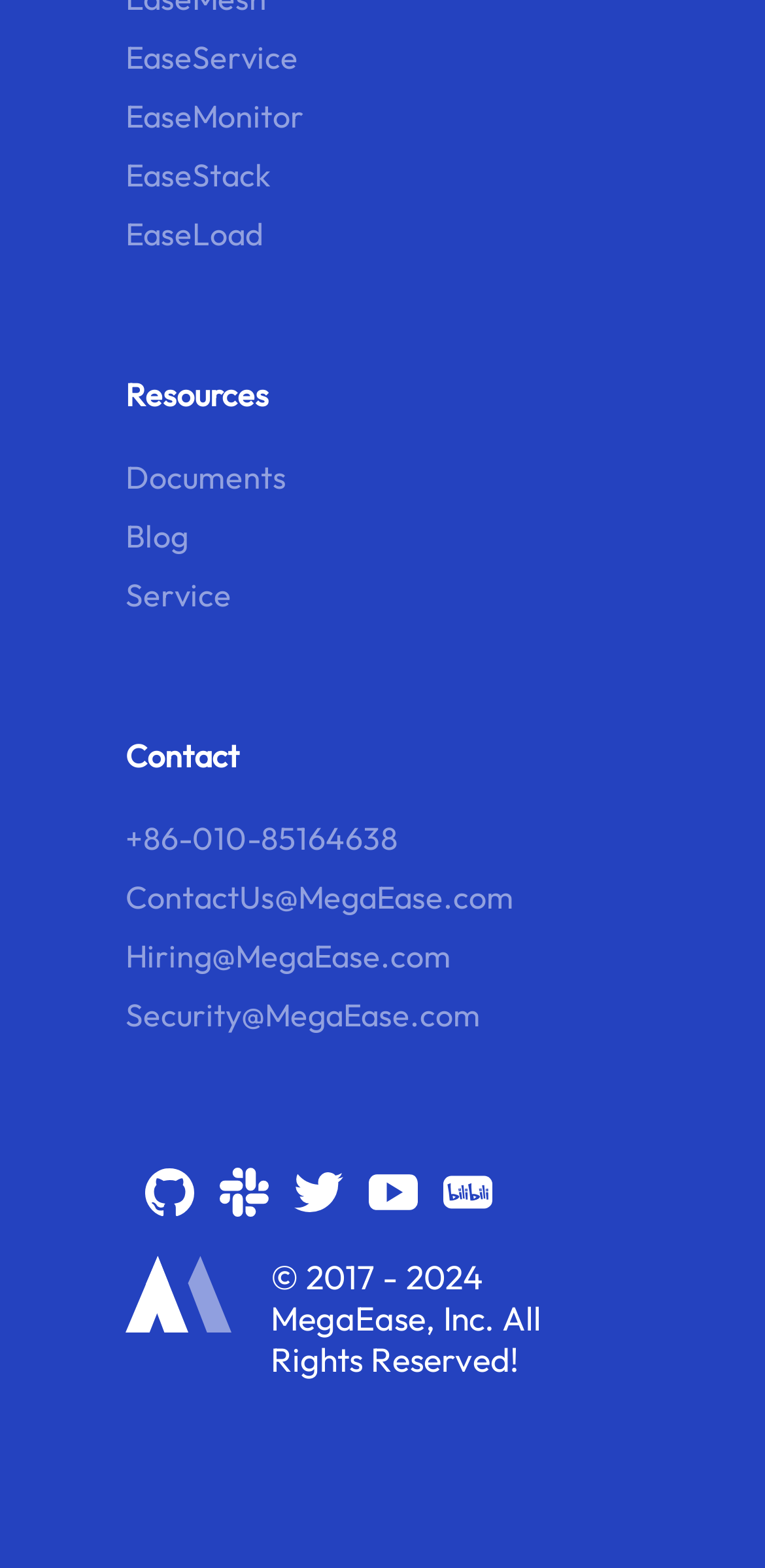Bounding box coordinates are specified in the format (top-left x, top-left y, bottom-right x, bottom-right y). All values are floating point numbers bounded between 0 and 1. Please provide the bounding box coordinate of the region this sentence describes: title="Bilibili"

[0.579, 0.745, 0.644, 0.77]